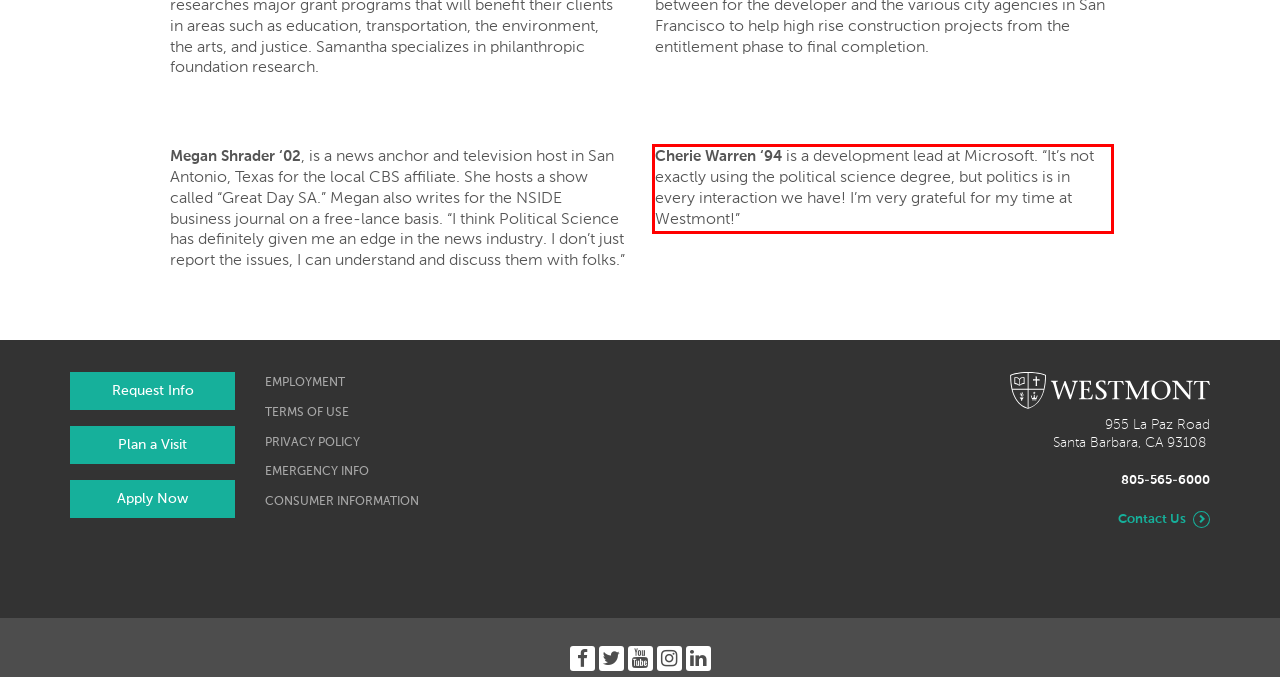Analyze the screenshot of a webpage where a red rectangle is bounding a UI element. Extract and generate the text content within this red bounding box.

Cherie Warren ‘94 is a development lead at Microsoft. “It’s not exactly using the political science degree, but politics is in every interaction we have! I’m very grateful for my time at Westmont!”